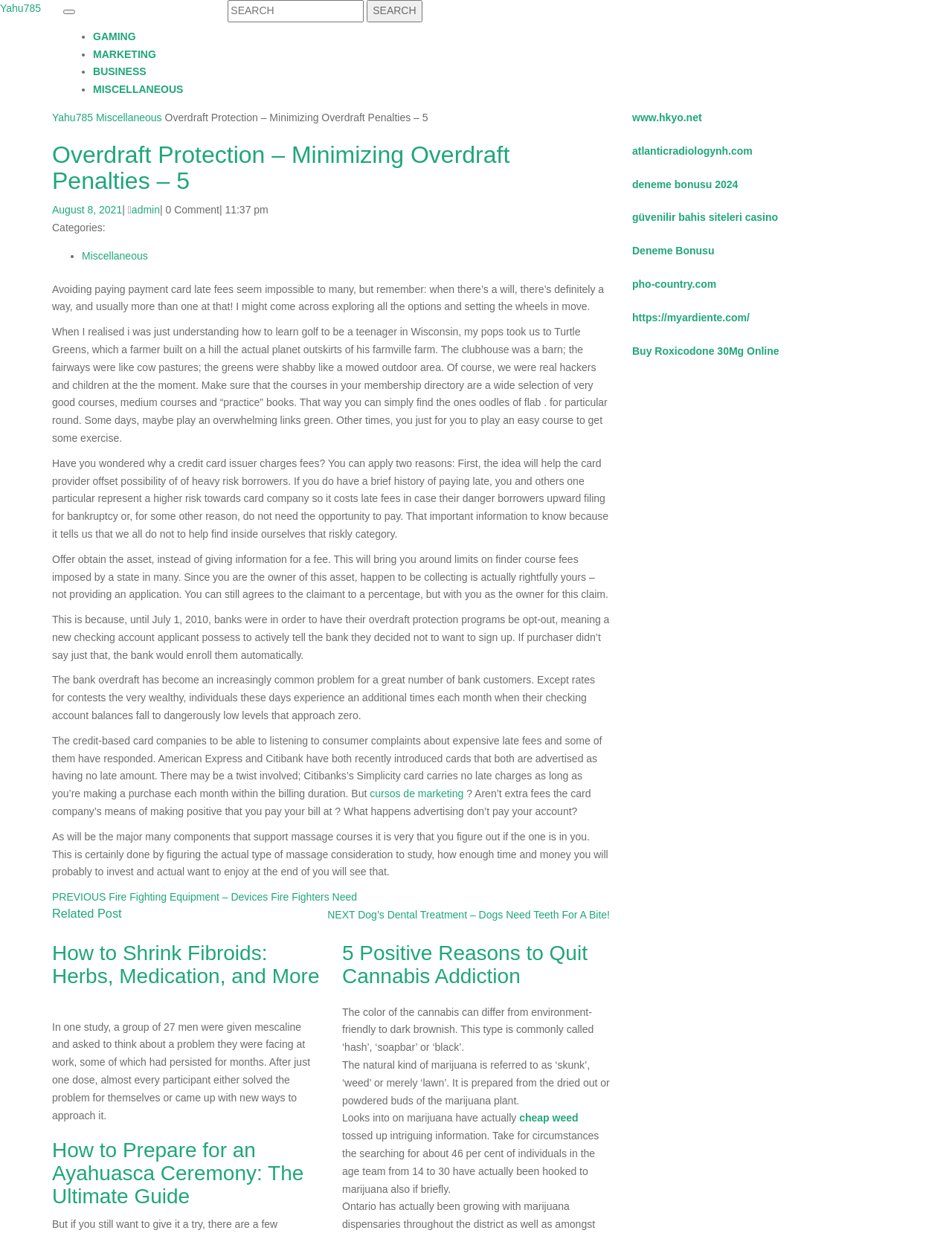Please identify the webpage's heading and generate its text content.

Overdraft Protection – Minimizing Overdraft Penalties – 5